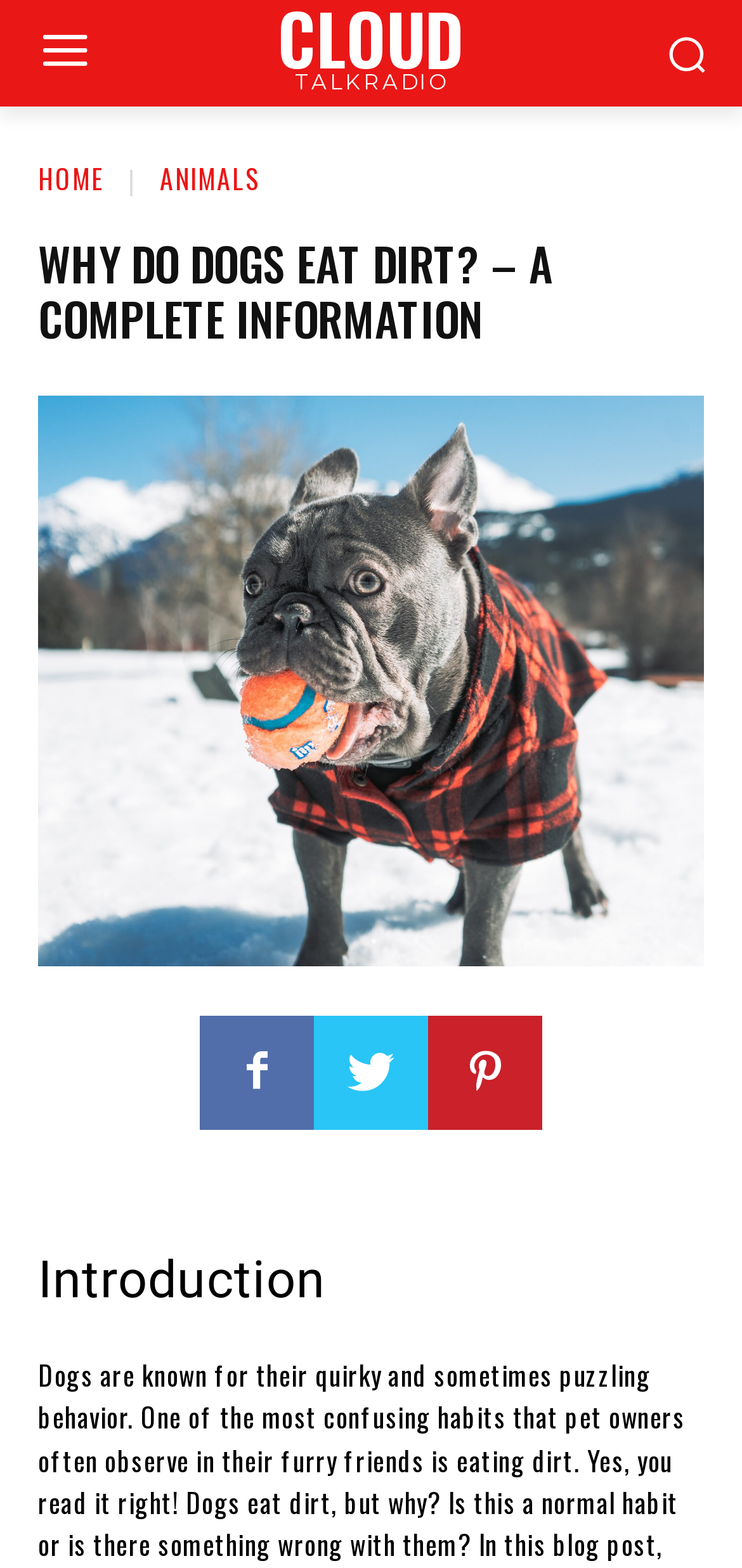Describe the webpage in detail, including text, images, and layout.

The webpage is about a blog post discussing the reasons why dogs eat dirt and the potential health risks associated with it. At the top left of the page, there is a link to "CLOUD TALKRADIO" and an image is positioned to the right of it. Below these elements, there is a navigation menu with links to "HOME" and "ANIMALS" on the left side. 

The main title of the blog post, "WHY DO DOGS EAT DIRT? – A COMPLETE INFORMATION", is prominently displayed in the middle of the page. 

Further down, there are three social media links, represented by icons, positioned horizontally next to each other. 

The blog post itself starts with a heading titled "Introduction", which is located near the bottom of the page.